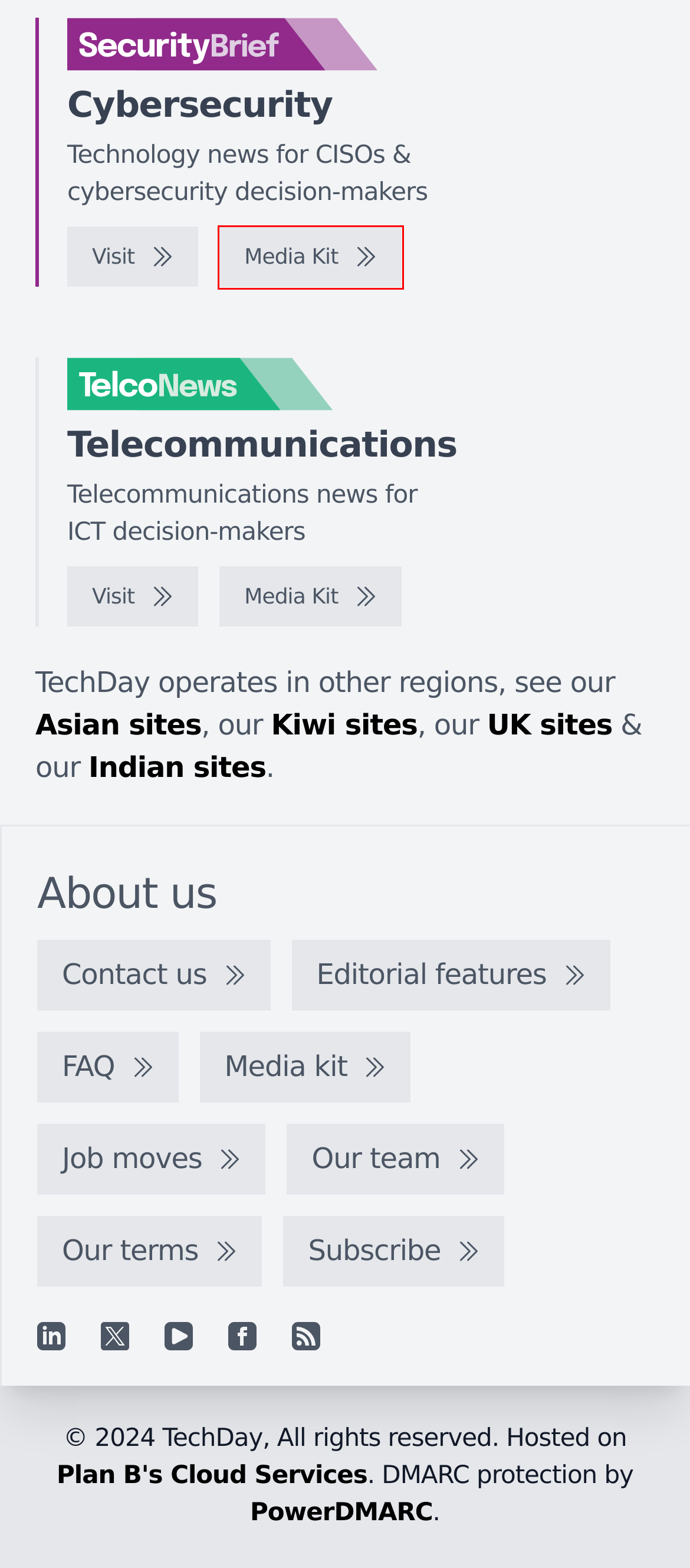Analyze the screenshot of a webpage featuring a red rectangle around an element. Pick the description that best fits the new webpage after interacting with the element inside the red bounding box. Here are the candidates:
A. SecurityBrief Australia - Media kit
B. Join our mailing list
C. Hosted Data Centre, Server and Storage Solutions | Plan B
D. SecurityBrief Australia
E. TechDay India - India's technology news network
F. TelcoNews Australia - Telecommunications news for ICT decision-makers
G. TechDay Asia - Asia's technology news network
H. SecurityBrief Australia - Technology news for CISOs & cybersecurity decision-makers

A